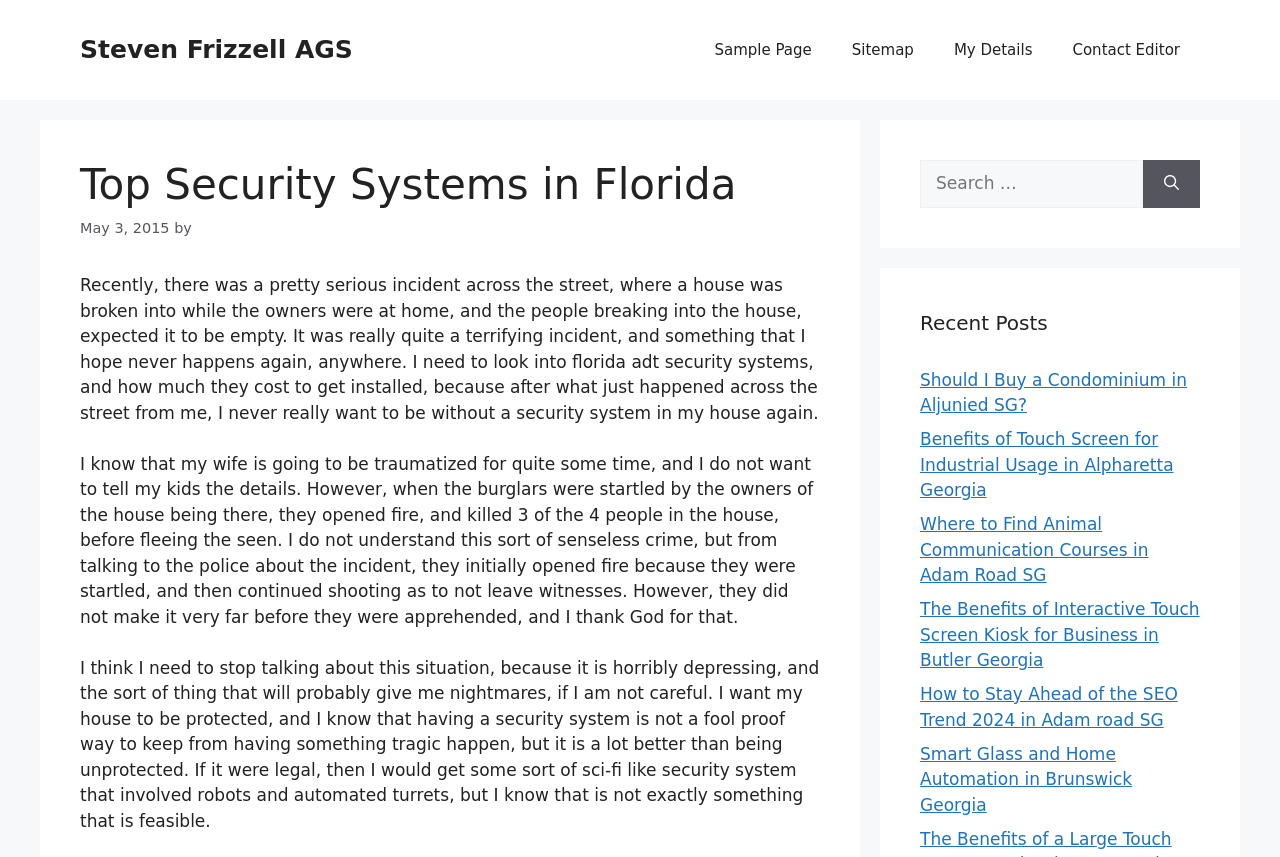Please specify the coordinates of the bounding box for the element that should be clicked to carry out this instruction: "Click on the link to learn about smart glass and home automation in Brunswick Georgia". The coordinates must be four float numbers between 0 and 1, formatted as [left, top, right, bottom].

[0.719, 0.868, 0.885, 0.95]